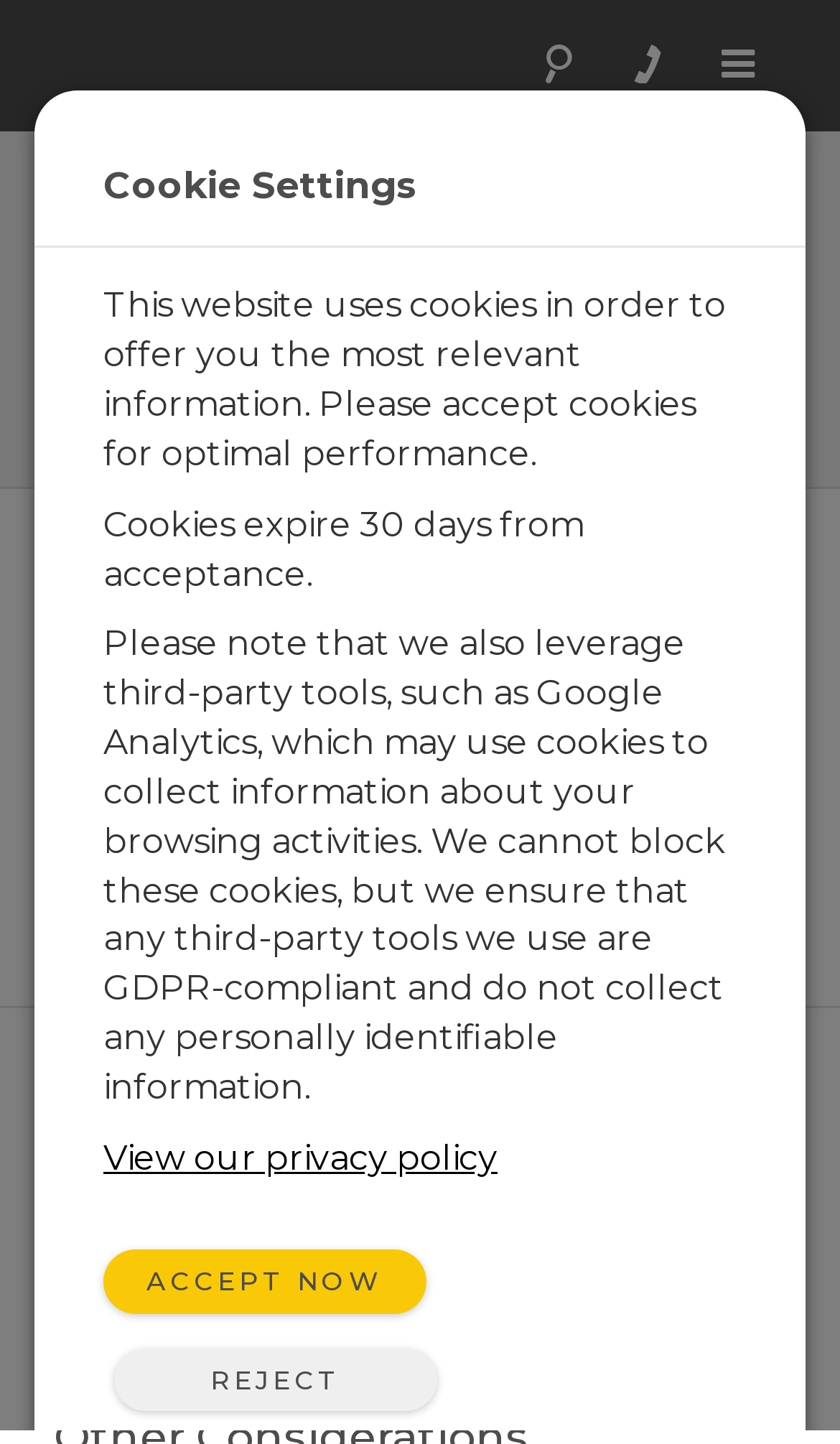Please locate the bounding box coordinates of the element that should be clicked to achieve the given instruction: "Click the product line heading".

[0.064, 0.751, 0.936, 0.784]